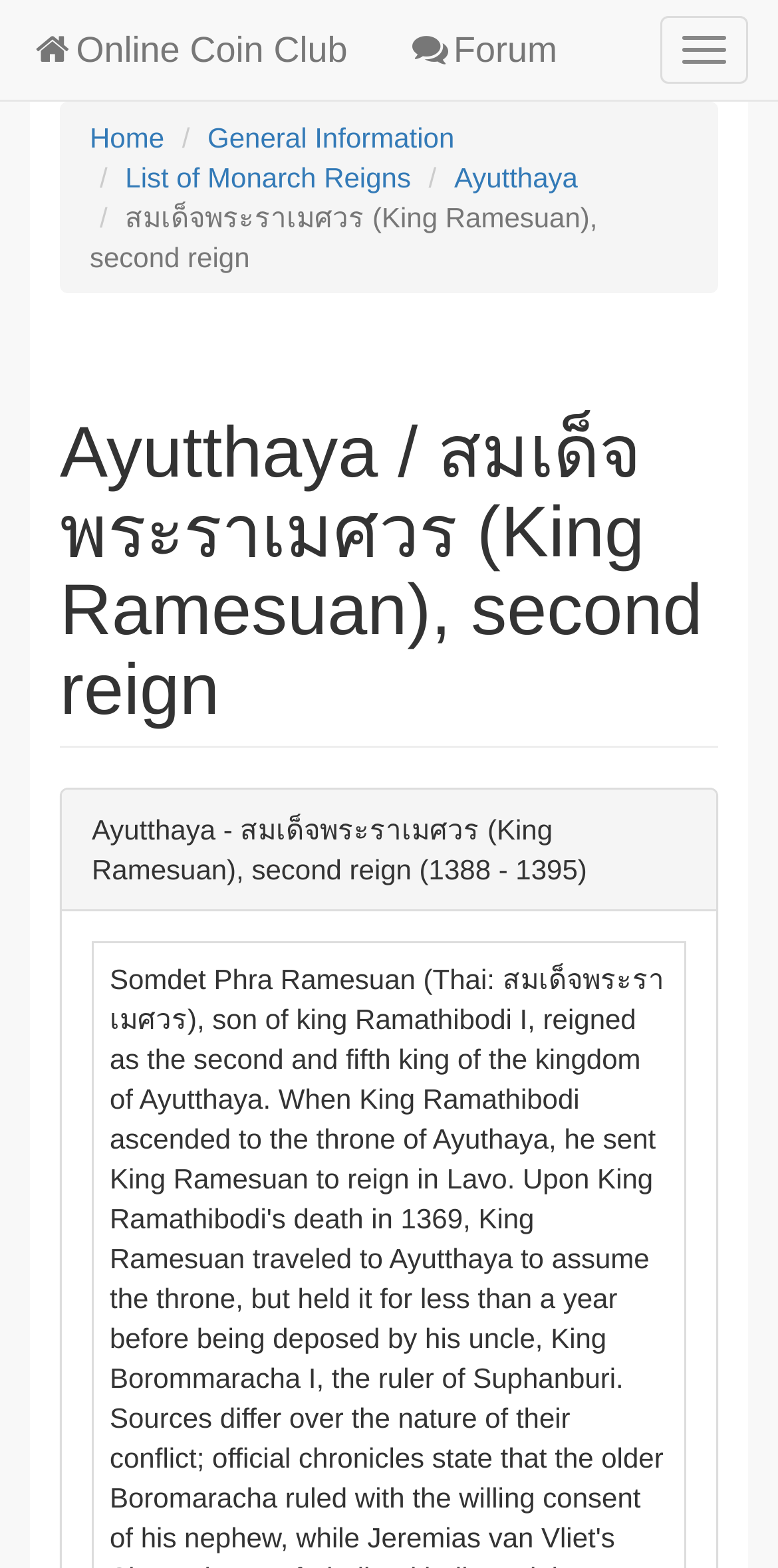Convey a detailed summary of the webpage, mentioning all key elements.

The webpage is about the second reign of King Ramesuan of Ayutthaya, which took place from 1388 to 1395. At the top left corner, there is a link to the Online Coin Club, and next to it, a link to the Forum. A toggle navigation button is located at the top right corner. 

Below the top links, there is a navigation breadcrumb section that spans across the page, containing five links: Home, General Information, List of Monarch Reigns, Ayutthaya, and the current page, สมเด็จพระราเมศวร (King Ramesuan), second reign. 

The main content of the page is divided into two sections. The first section is a heading that takes up about half of the page's height, displaying the title "Ayutthaya / สมเด็จพระราเมศวร (King Ramesuan), second reign". 

Below the heading, there is a paragraph of text that provides information about King Ramesuan's second reign, stating that it took place from 1388 to 1395. This text is positioned near the center of the page.